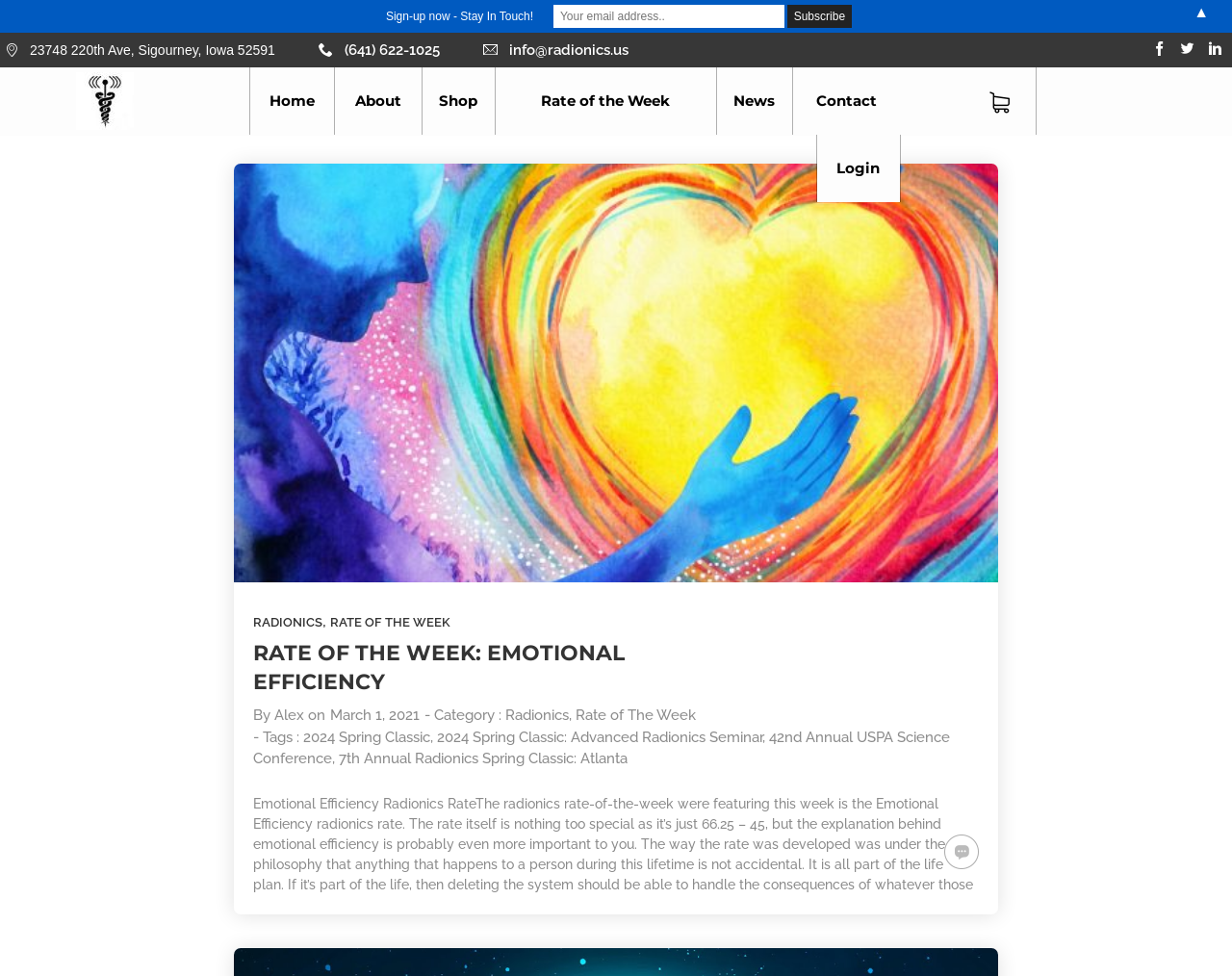What is the purpose of the textbox?
From the image, provide a succinct answer in one word or a short phrase.

Sign-up for newsletter